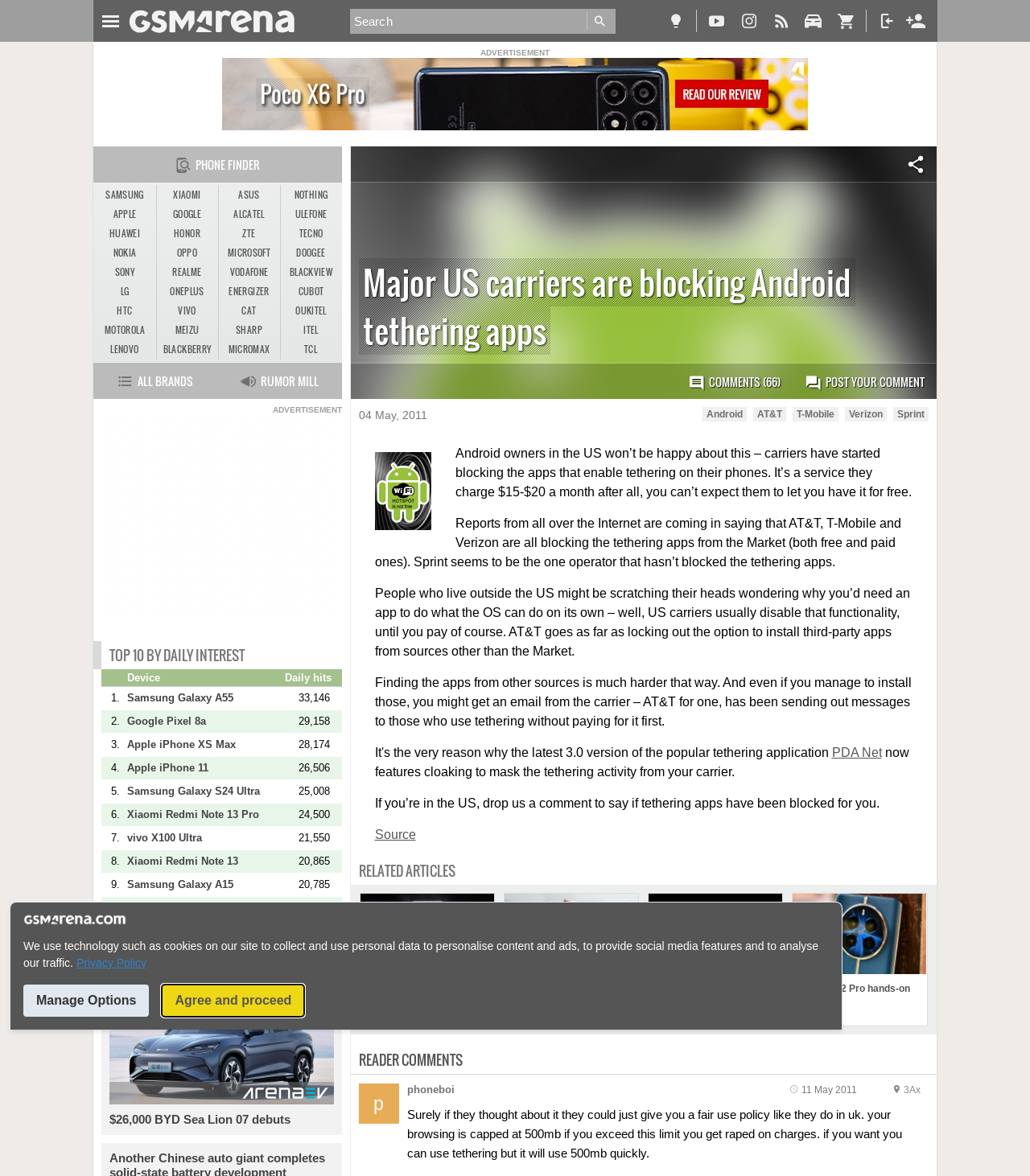Offer a meticulous caption that includes all visible features of the webpage.

This webpage is an article from GSMArena.com, a technology news website. At the top, there is a banner with a logo and a navigation menu. Below the banner, there is a notification about the website's use of cookies and a button to manage options. 

The main content of the webpage is an article about major US carriers blocking Android tethering apps. The article's title is "Major US carriers are blocking Android tethering apps" and is followed by a brief summary of the article. The article itself is divided into several paragraphs, with images and links to related articles scattered throughout. 

On the right side of the webpage, there is a section with links to other news articles, including "Sony Xperia 1 VI teaser hints at new aspect ratio", "Realme announces launch date of GT 6T", and "Xiaomi Mix Flip certified with 67W charging, price leaks". 

At the bottom of the webpage, there is a section for reader comments, with a heading "READER COMMENTS" and a link to post a comment. Below this, there are several comments from readers, including one from "phoneboi" and another from an anonymous user. 

On the left side of the webpage, there is a section with links to various phone brands, including Samsung, Apple, Huawei, and Nokia.